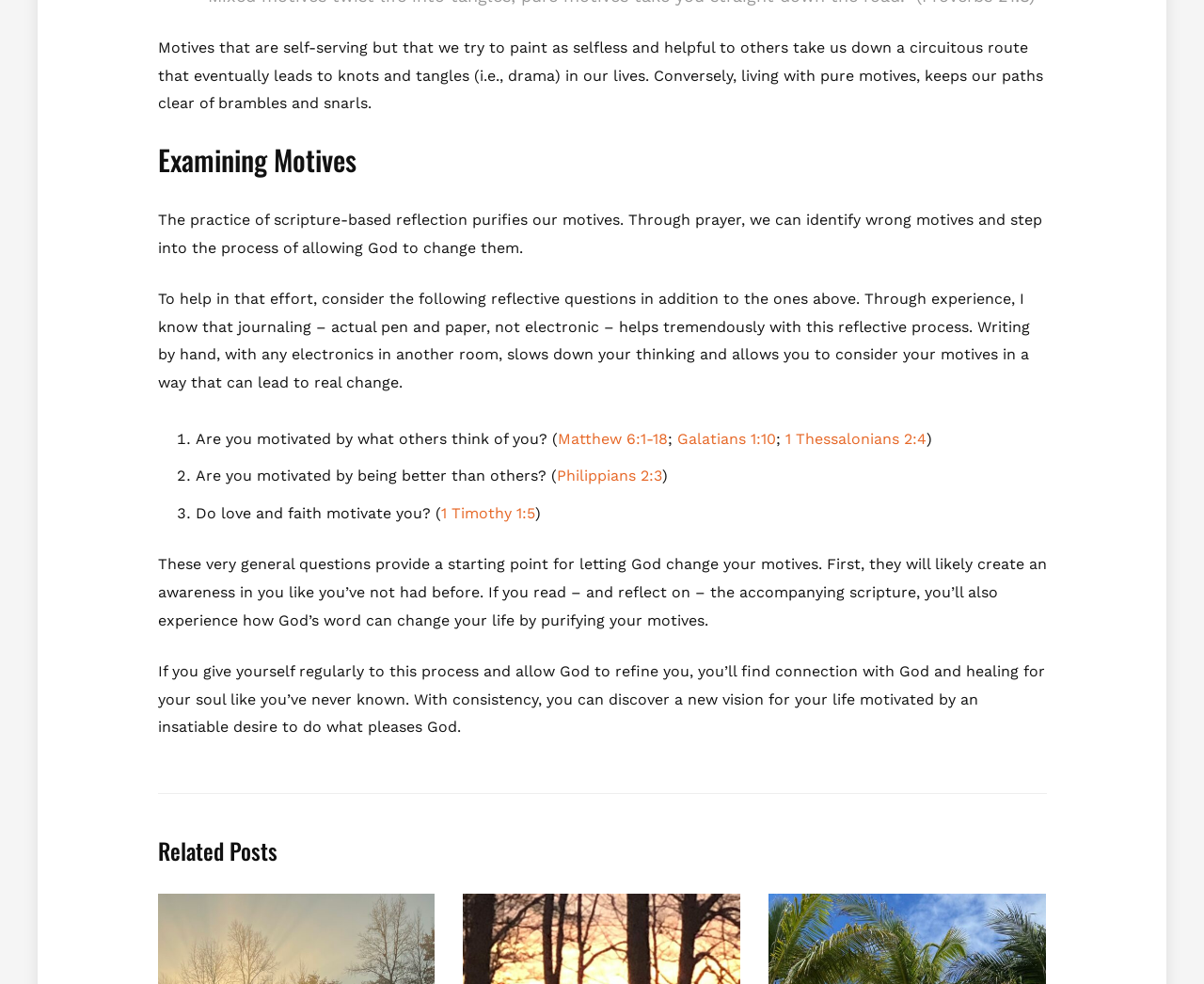How many reflective questions are provided?
Please answer the question as detailed as possible.

There are three reflective questions provided in the article, which are marked with list markers '1.', '2.', and '3.' with bounding box coordinates [0.146, 0.432, 0.162, 0.46], [0.146, 0.47, 0.162, 0.498], and [0.146, 0.507, 0.162, 0.536] respectively. These questions are part of the article's content, suggesting that they are meant to be reflective questions for the reader.